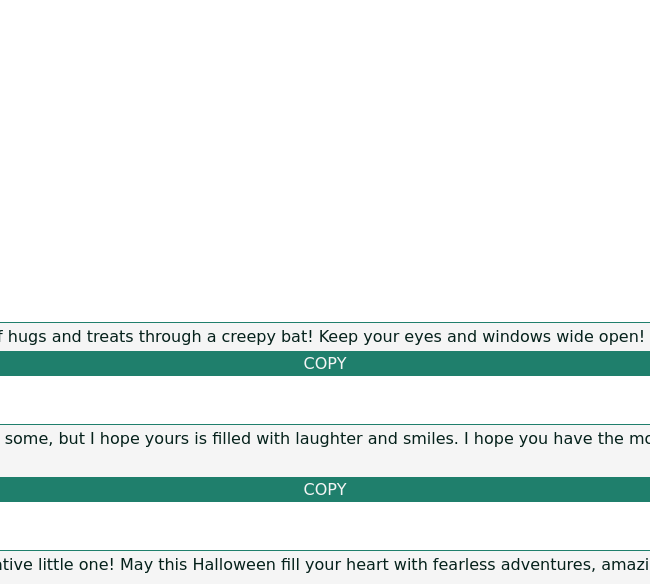Who is the sender of the message in the image?
Analyze the image and deliver a detailed answer to the question.

The image is titled 'Halloween Wishes for Granddaughter from Grandpa', which implies that the sender of the message in the image is the granddaughter's grandpa. The caption also mentions 'a warm and affectionate message from a grandparent to their beloved granddaughter', confirming this conclusion.